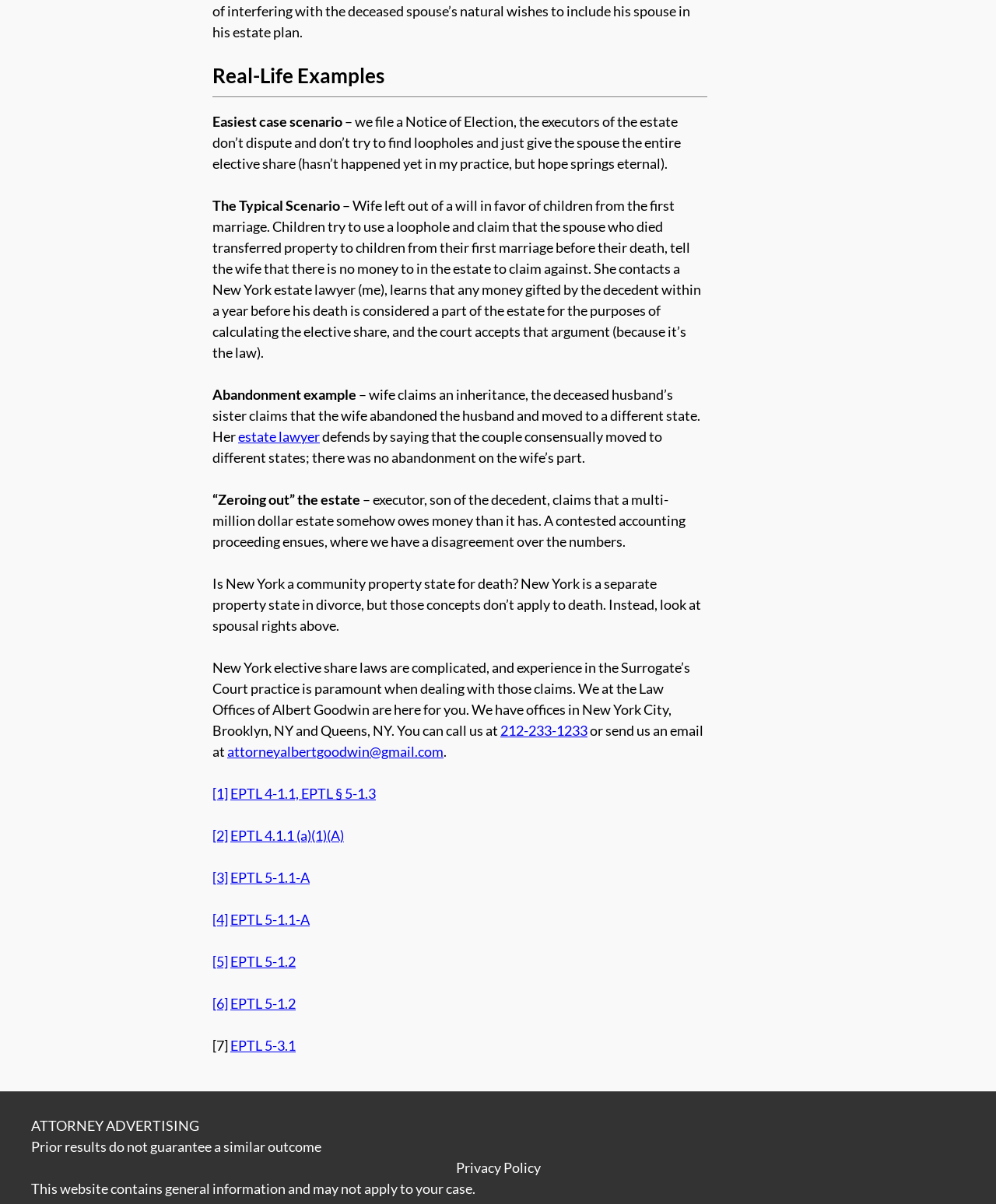Identify the bounding box coordinates of the area you need to click to perform the following instruction: "View the Privacy Policy".

[0.457, 0.962, 0.543, 0.977]